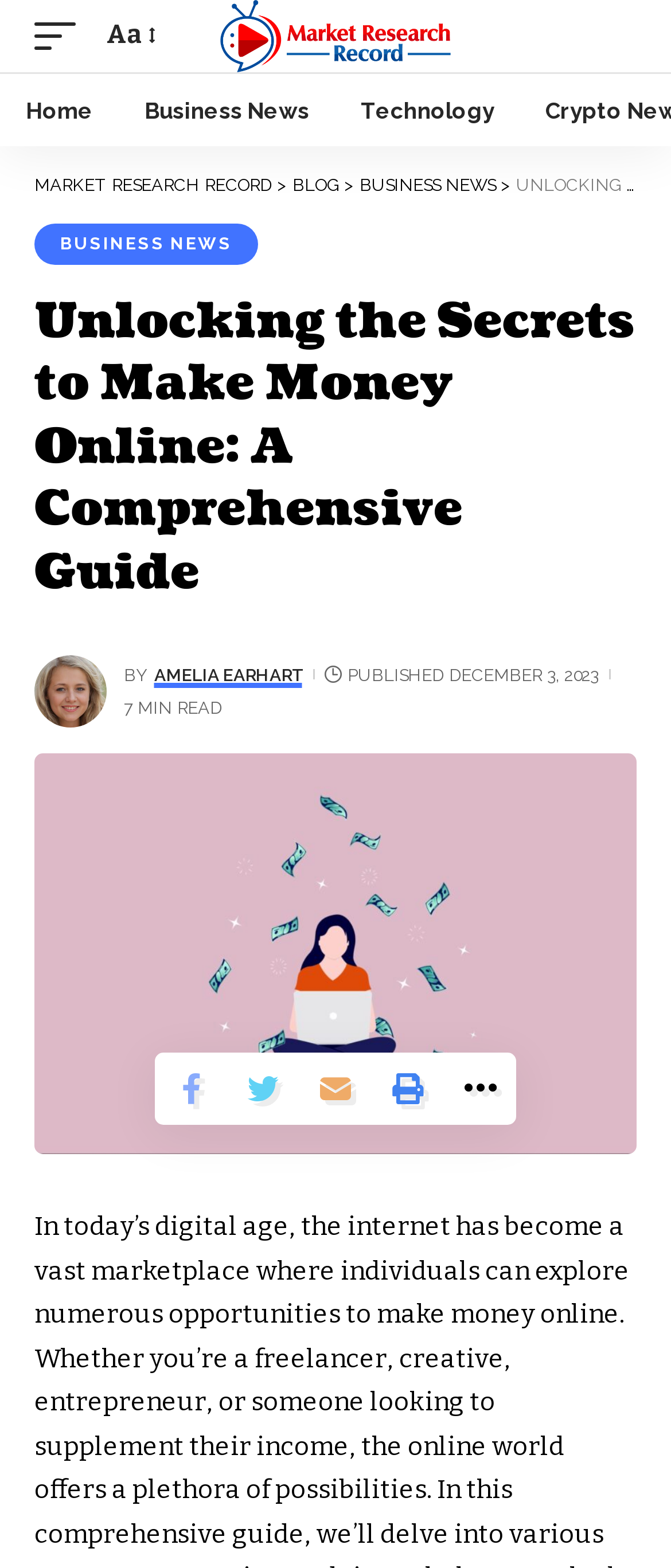Locate the bounding box coordinates of the area where you should click to accomplish the instruction: "View the 'Business News' section".

[0.177, 0.047, 0.499, 0.093]